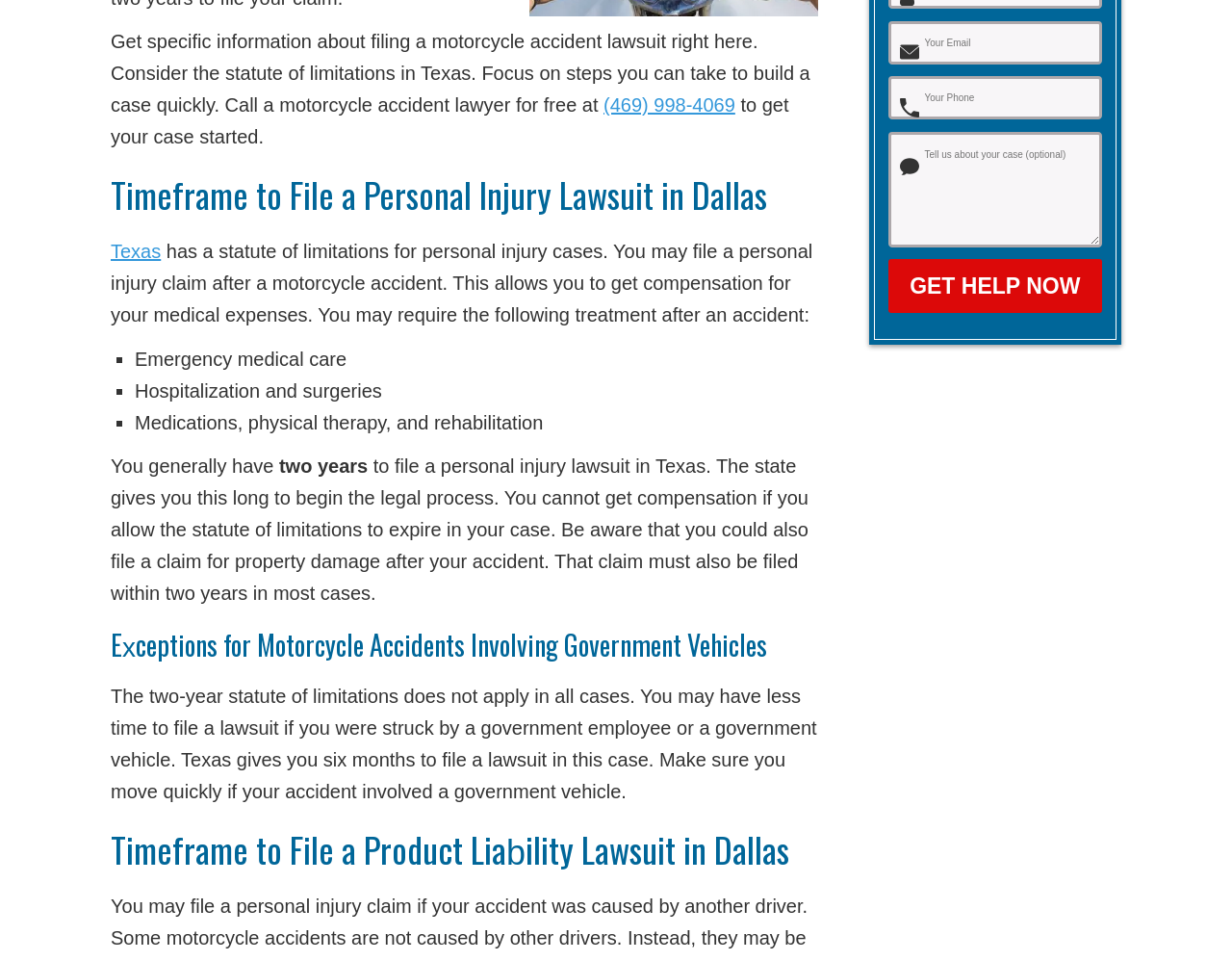Using the provided element description: "name="tel" placeholder="Your Phone"", determine the bounding box coordinates of the corresponding UI element in the screenshot.

[0.277, 0.074, 0.52, 0.119]